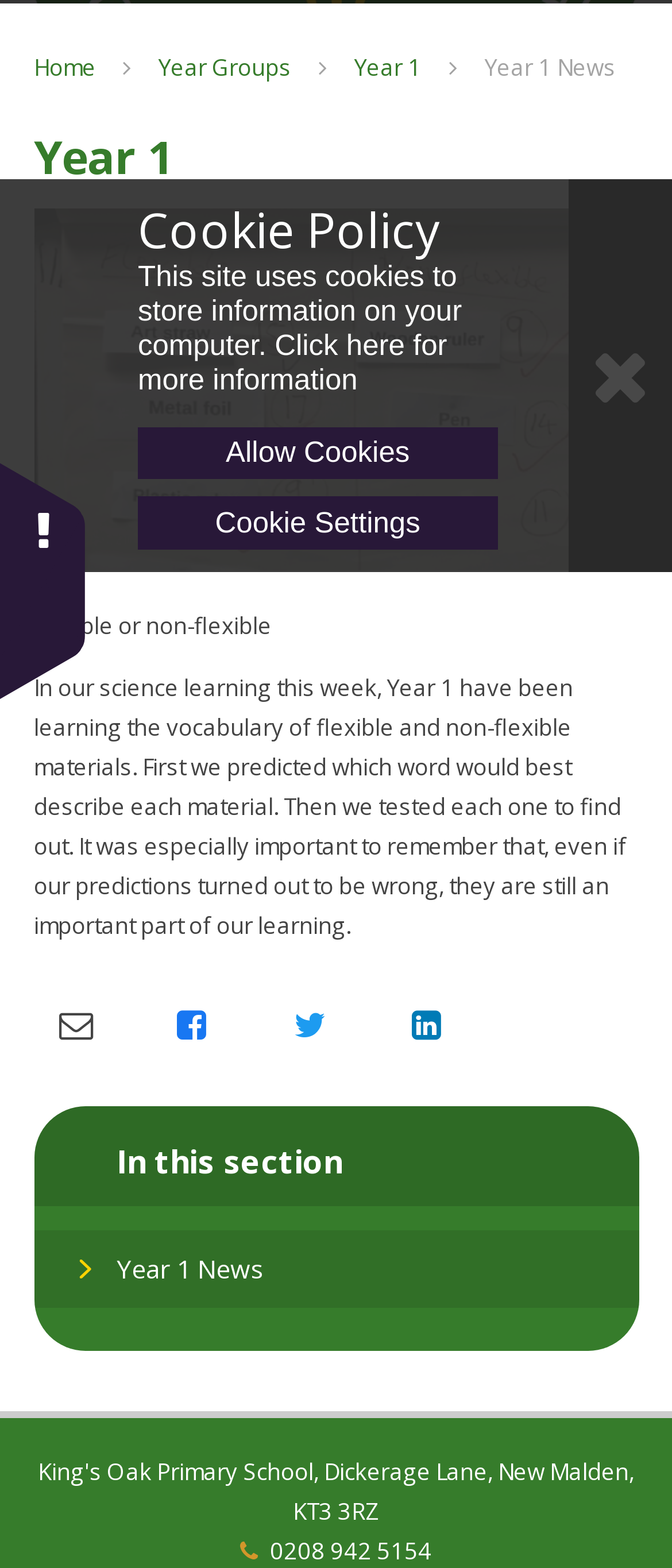Please determine the bounding box of the UI element that matches this description: 0208 942 5154. The coordinates should be given as (top-left x, top-left y, bottom-right x, bottom-right y), with all values between 0 and 1.

[0.357, 0.979, 0.643, 0.999]